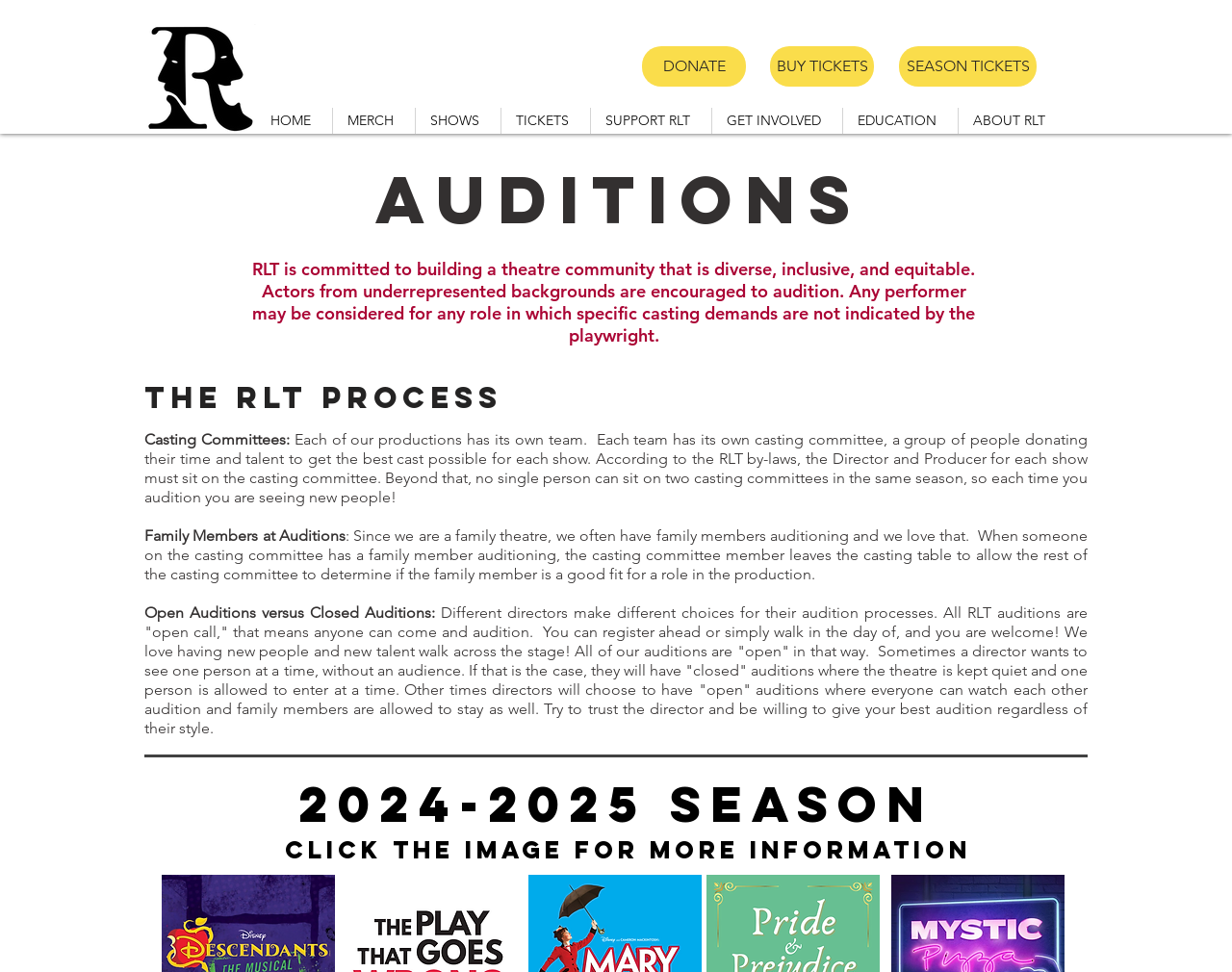What is the purpose of the casting committee?
Please provide a single word or phrase answer based on the image.

To get the best cast possible